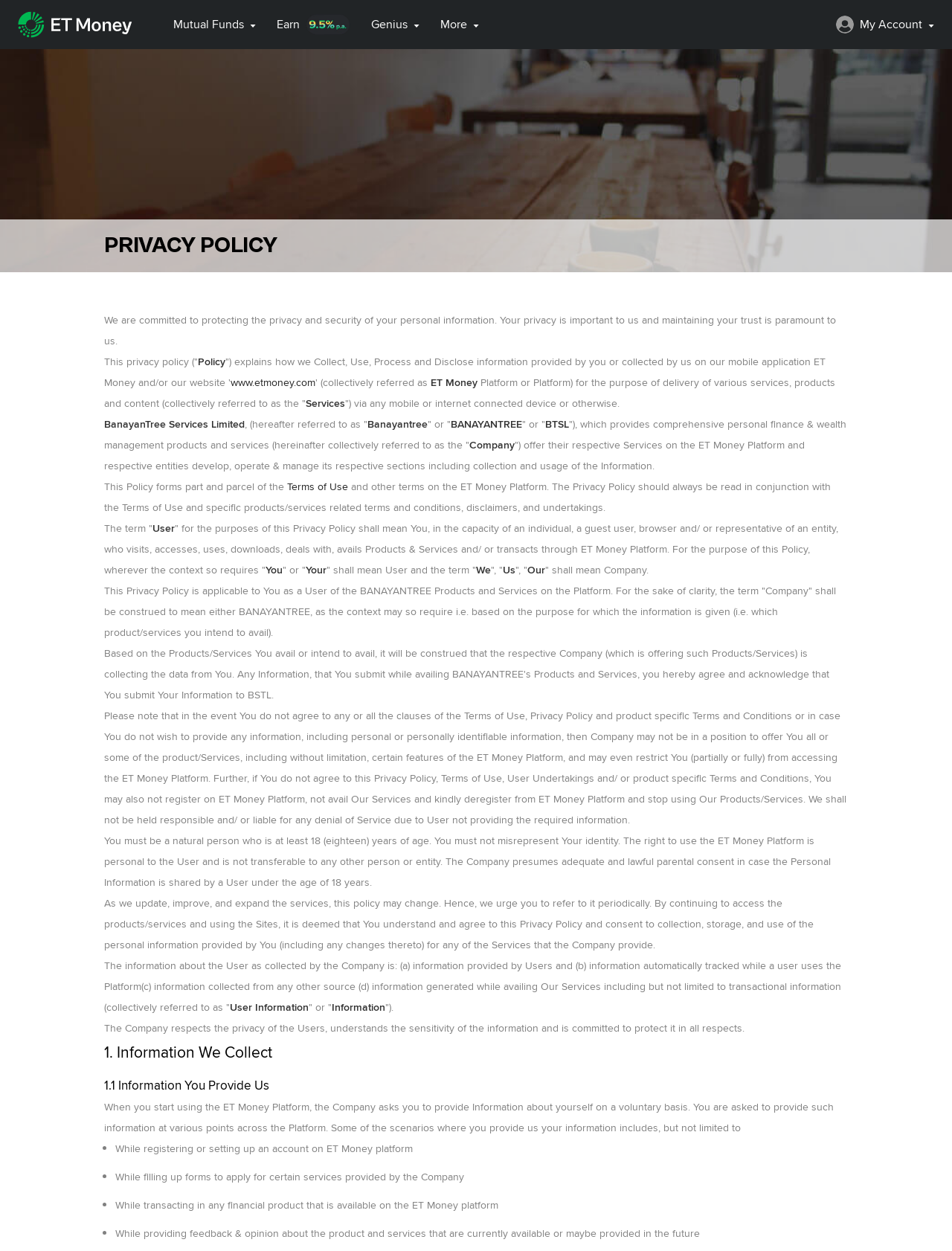What is the minimum age required to use the ET Money Platform?
Look at the image and respond to the question as thoroughly as possible.

The webpage states that 'You must be a natural person who is at least 18 (eighteen) years of age' which implies that the minimum age required to use the ET Money Platform is 18 years.